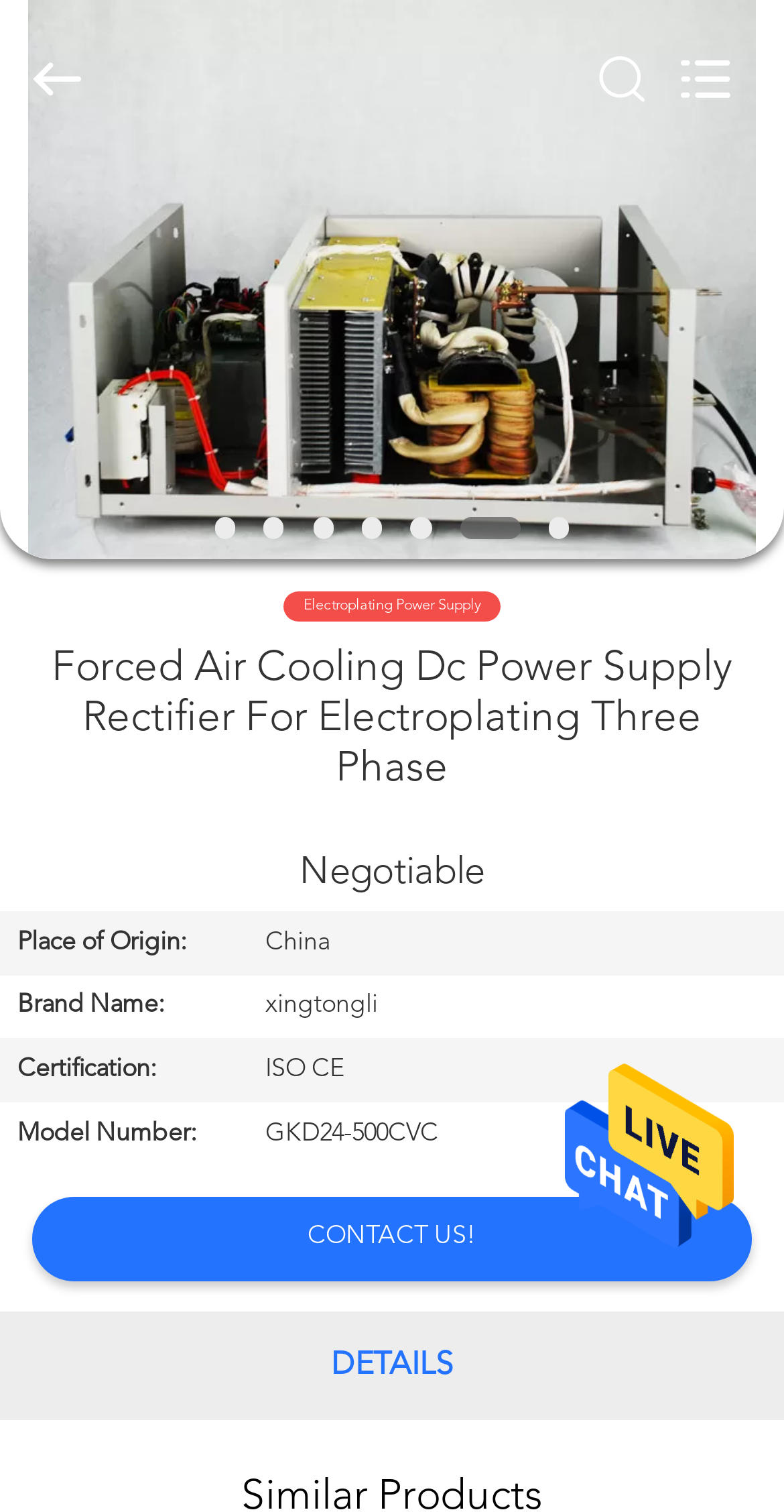What is the brand name of the product?
Provide a fully detailed and comprehensive answer to the question.

I found the brand name by looking at the table with the caption 'Negotiable' and finding the row with the header 'Brand Name:' which has the value 'xingtongli'.